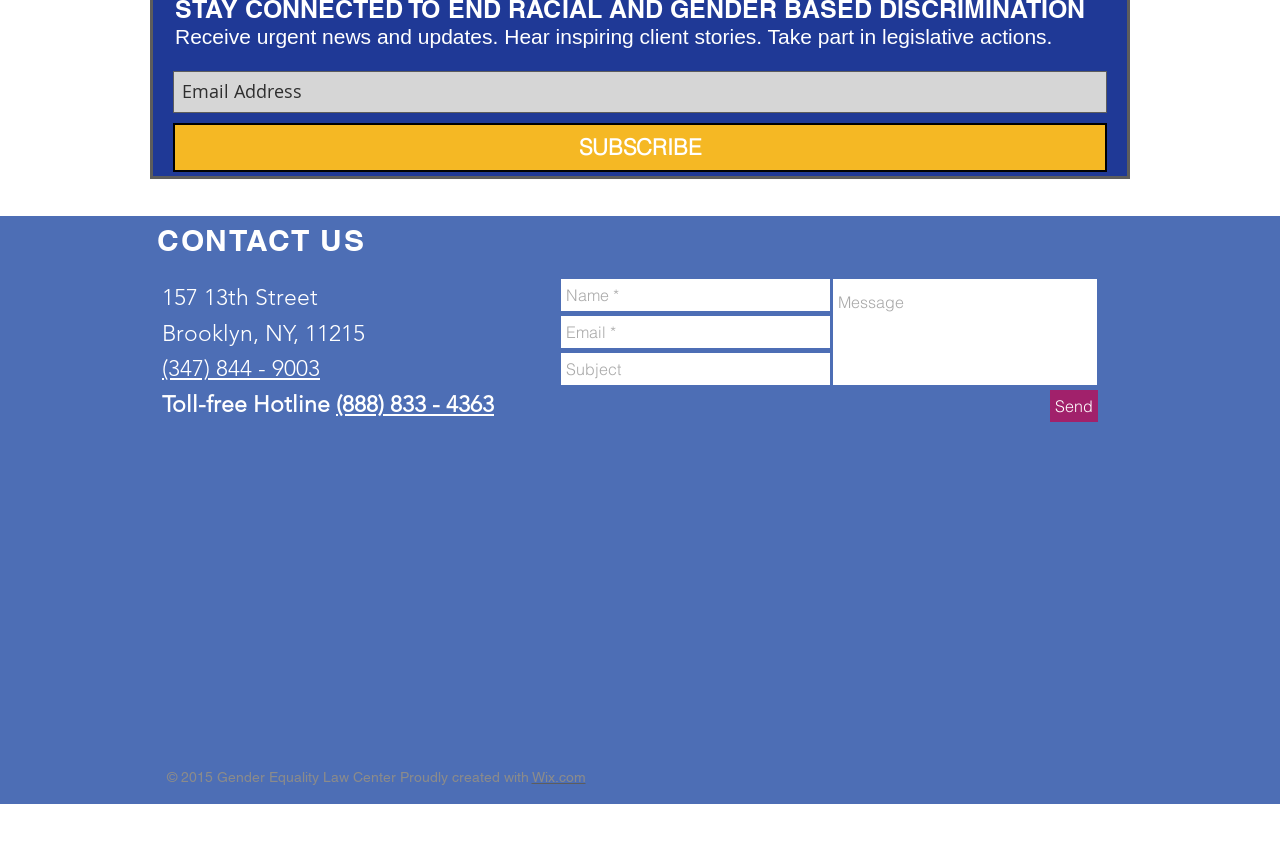Determine the bounding box coordinates (top-left x, top-left y, bottom-right x, bottom-right y) of the UI element described in the following text: SUBSCRIBE

[0.135, 0.146, 0.865, 0.204]